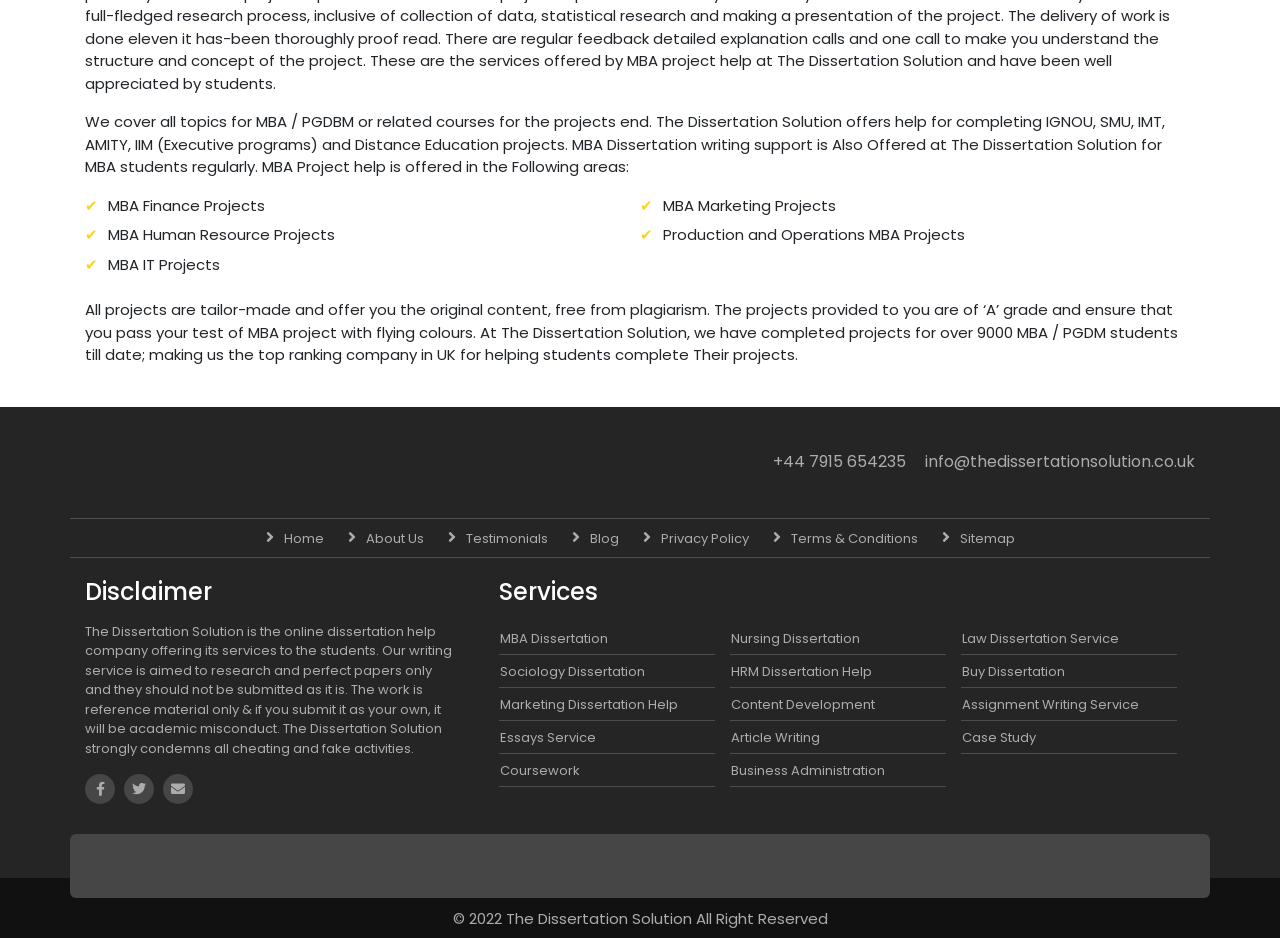Based on the element description Nursing Dissertation, identify the bounding box of the UI element in the given webpage screenshot. The coordinates should be in the format (top-left x, top-left y, bottom-right x, bottom-right y) and must be between 0 and 1.

[0.571, 0.576, 0.663, 0.592]